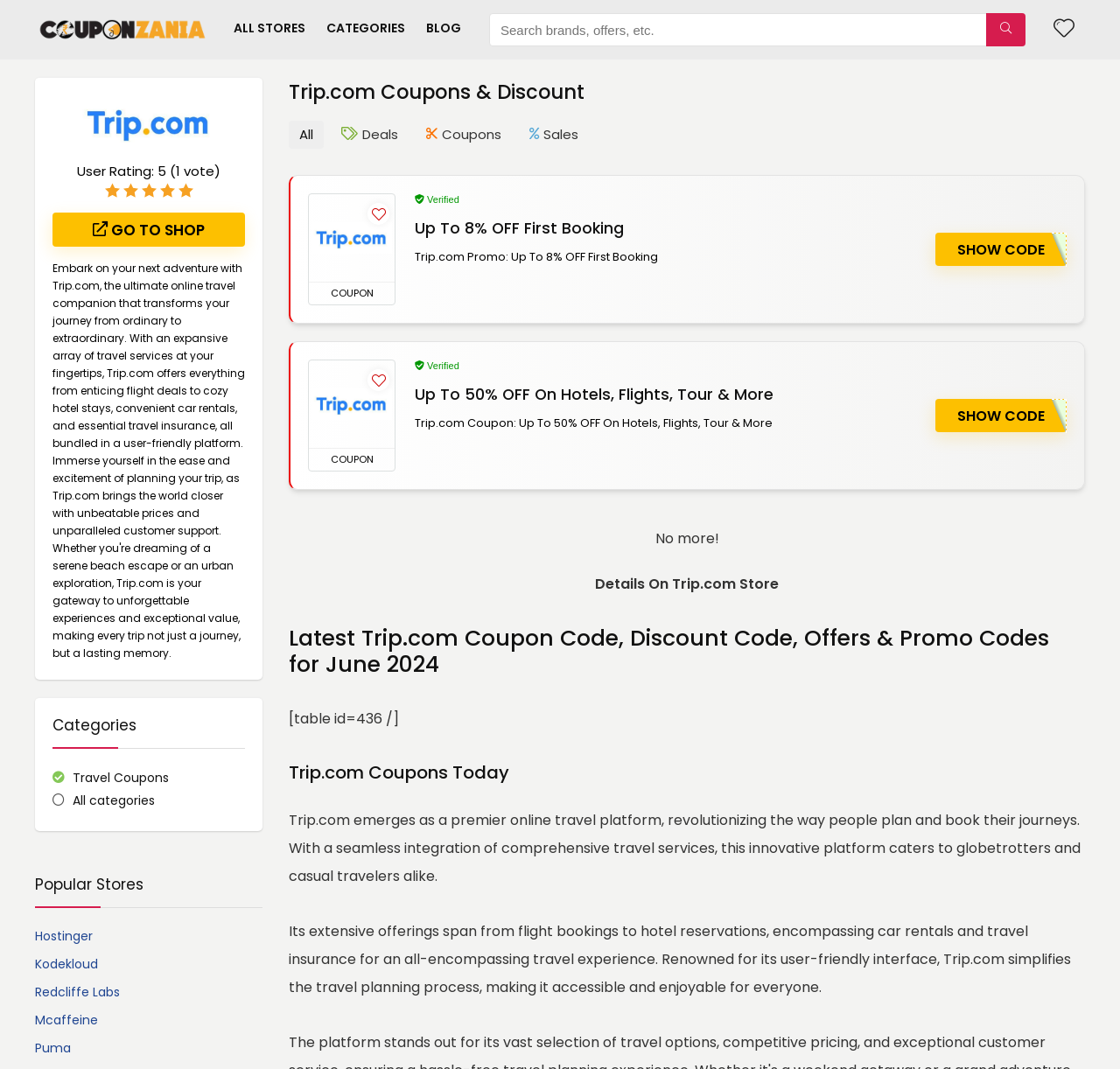Please find and report the bounding box coordinates of the element to click in order to perform the following action: "Explore Travel Coupons". The coordinates should be expressed as four float numbers between 0 and 1, in the format [left, top, right, bottom].

[0.047, 0.718, 0.151, 0.736]